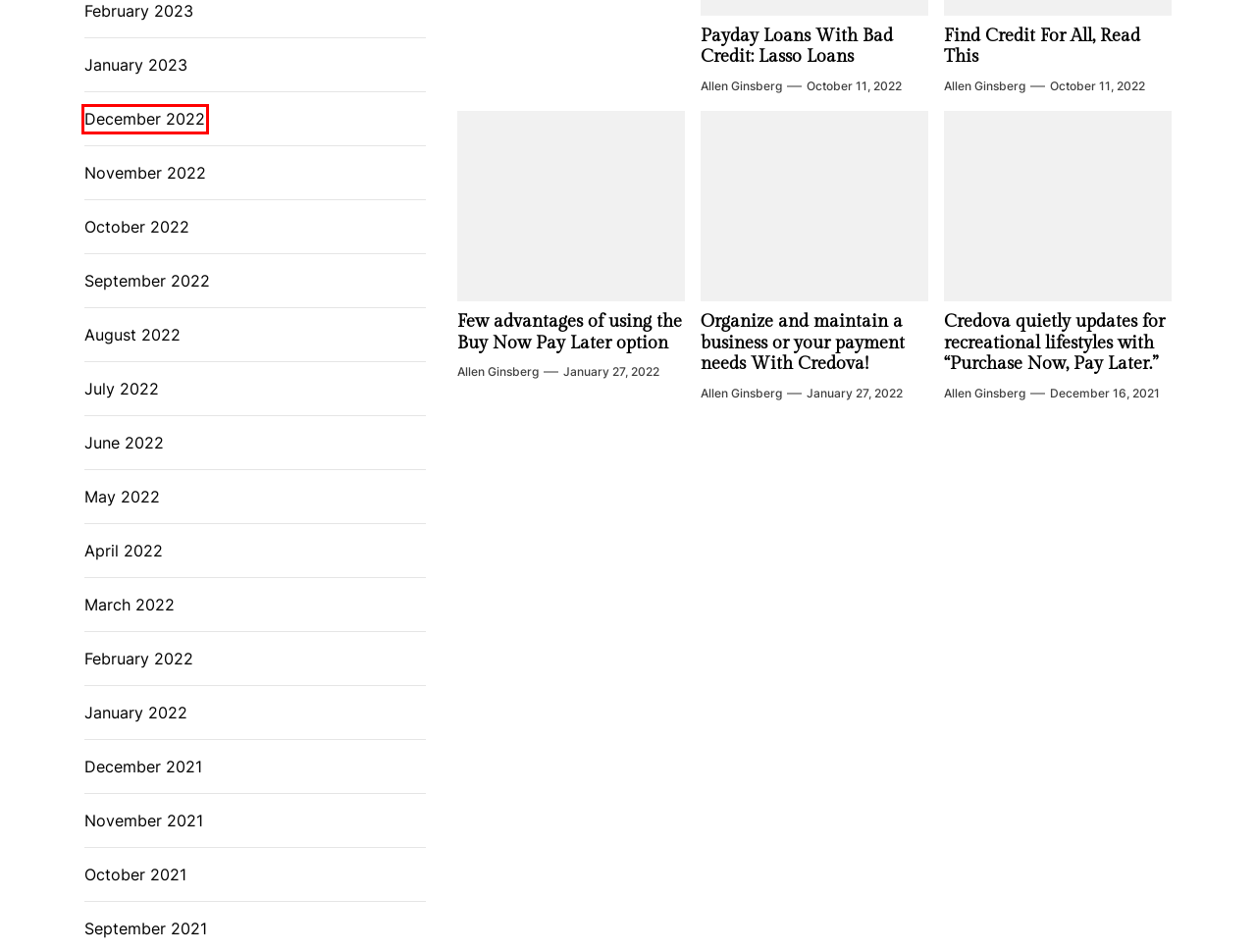Inspect the screenshot of a webpage with a red rectangle bounding box. Identify the webpage description that best corresponds to the new webpage after clicking the element inside the bounding box. Here are the candidates:
A. June 2022 - Omni Media Networks
B. January 27, 2022 - Omni Media Networks
C. July 2022 - Omni Media Networks
D. December 2022 - Omni Media Networks
E. December 16, 2021 - Omni Media Networks
F. December 2021 - Omni Media Networks
G. November 2022 - Omni Media Networks
H. March 2022 - Omni Media Networks

D